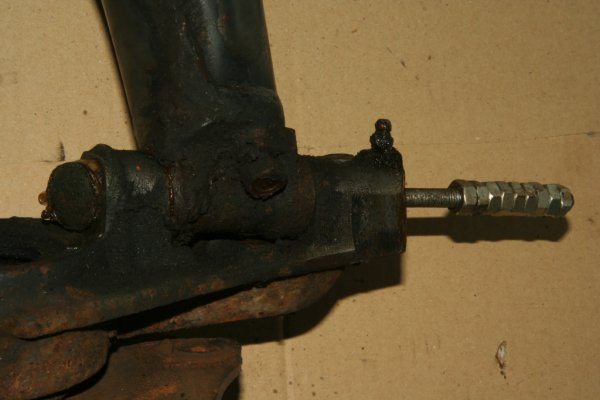Utilize the details in the image to give a detailed response to the question: What is the color of the background?

The caption describes the background as a 'plain, light-colored surface', implying that the background is light-colored.